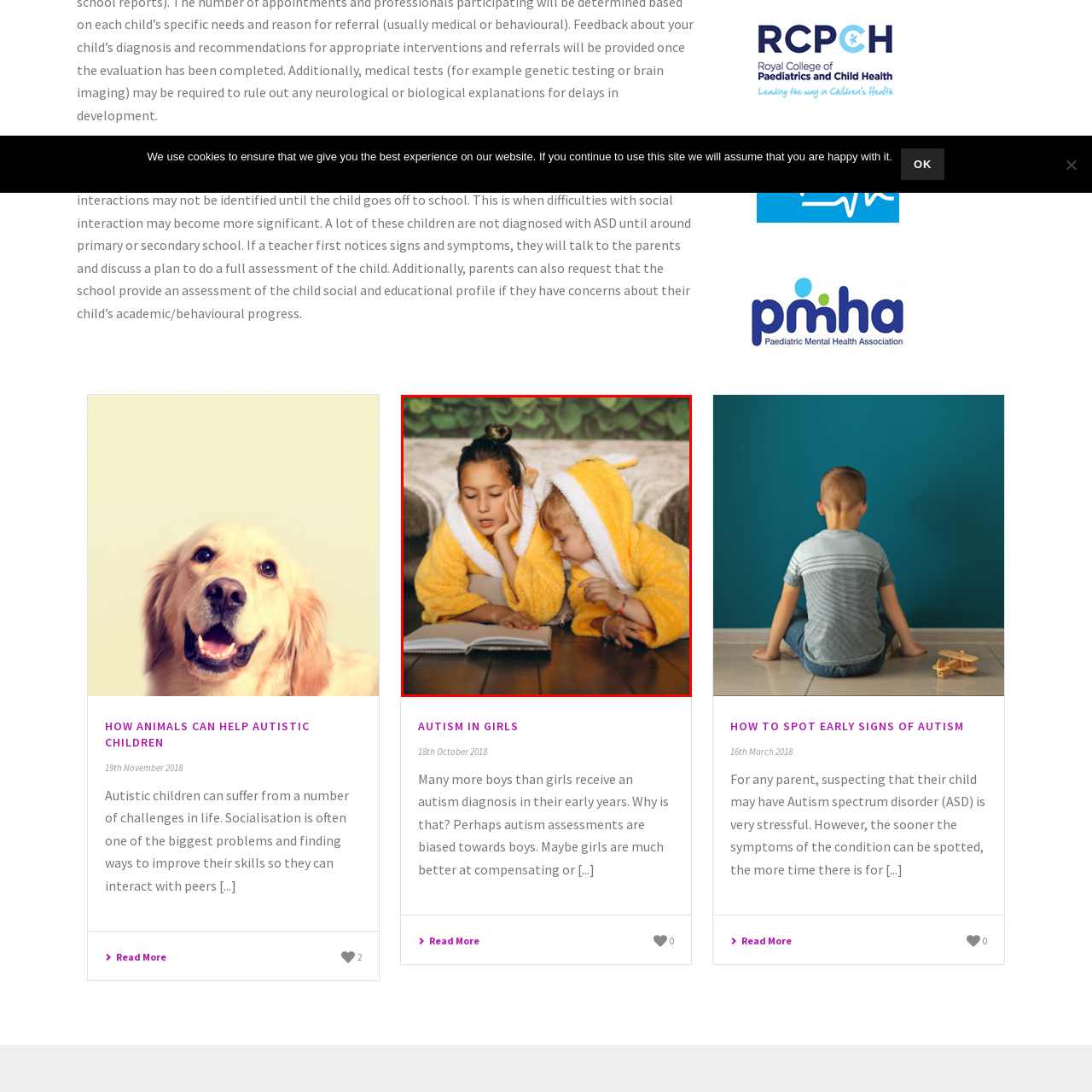Deliver a detailed explanation of the elements found in the red-marked area of the image.

Two children are deeply engaged in a storybook while cozying up in fluffy yellow hooded robes. The older girl sits with one hand thoughtfully resting on her face, showcasing a look of curiosity and concentration, while the younger child leans in closer, fascinated by the pages in front of them. The warm tones of their robes contrast gently with the wooden table beneath them, and the backdrop hints at a comfortable, homey environment adorned with lush green foliage. This heartwarming scene captures a special moment of learning and bonding, illustrating how reading can foster connections and curiosity in young minds.